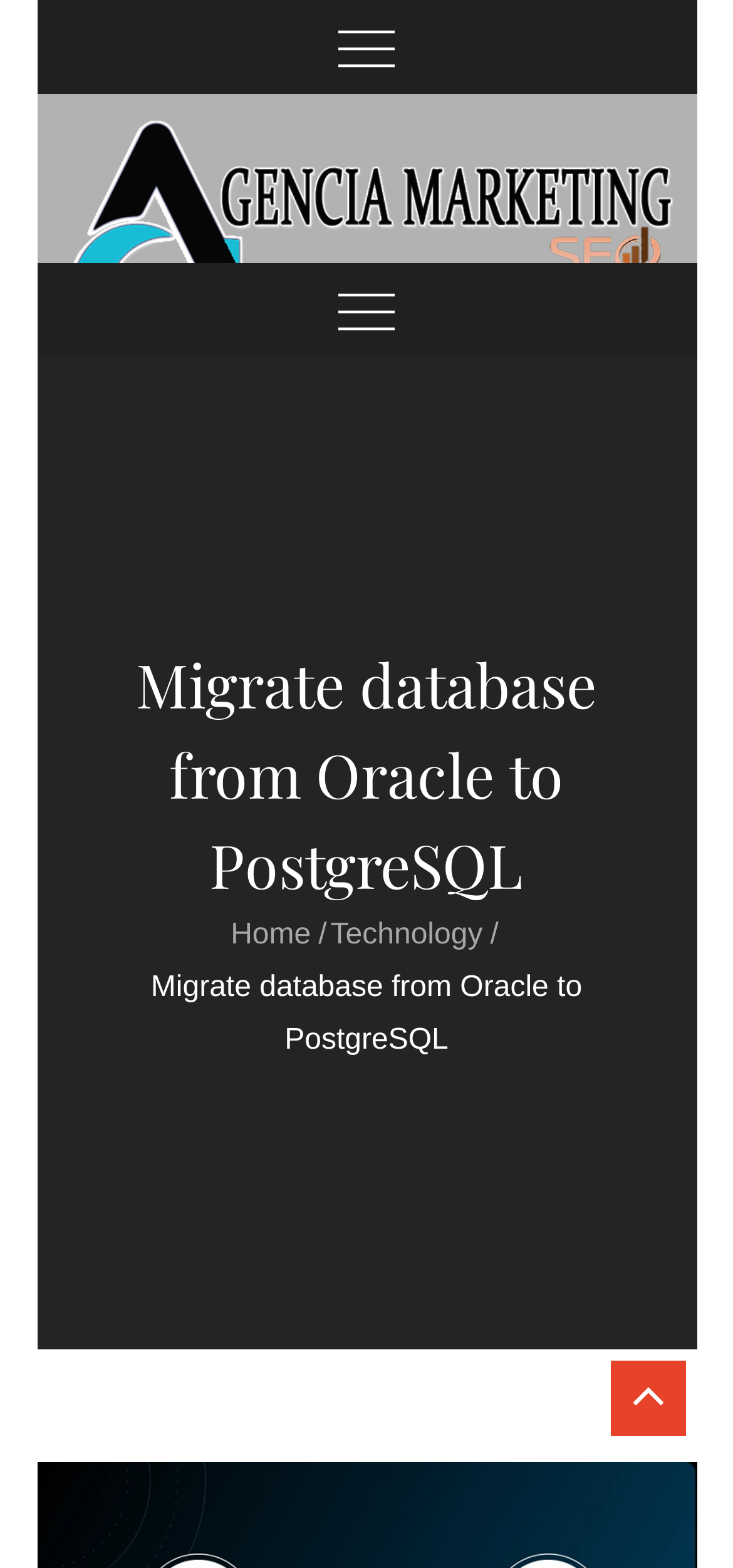Use a single word or phrase to answer this question: 
How many menu buttons are there?

2